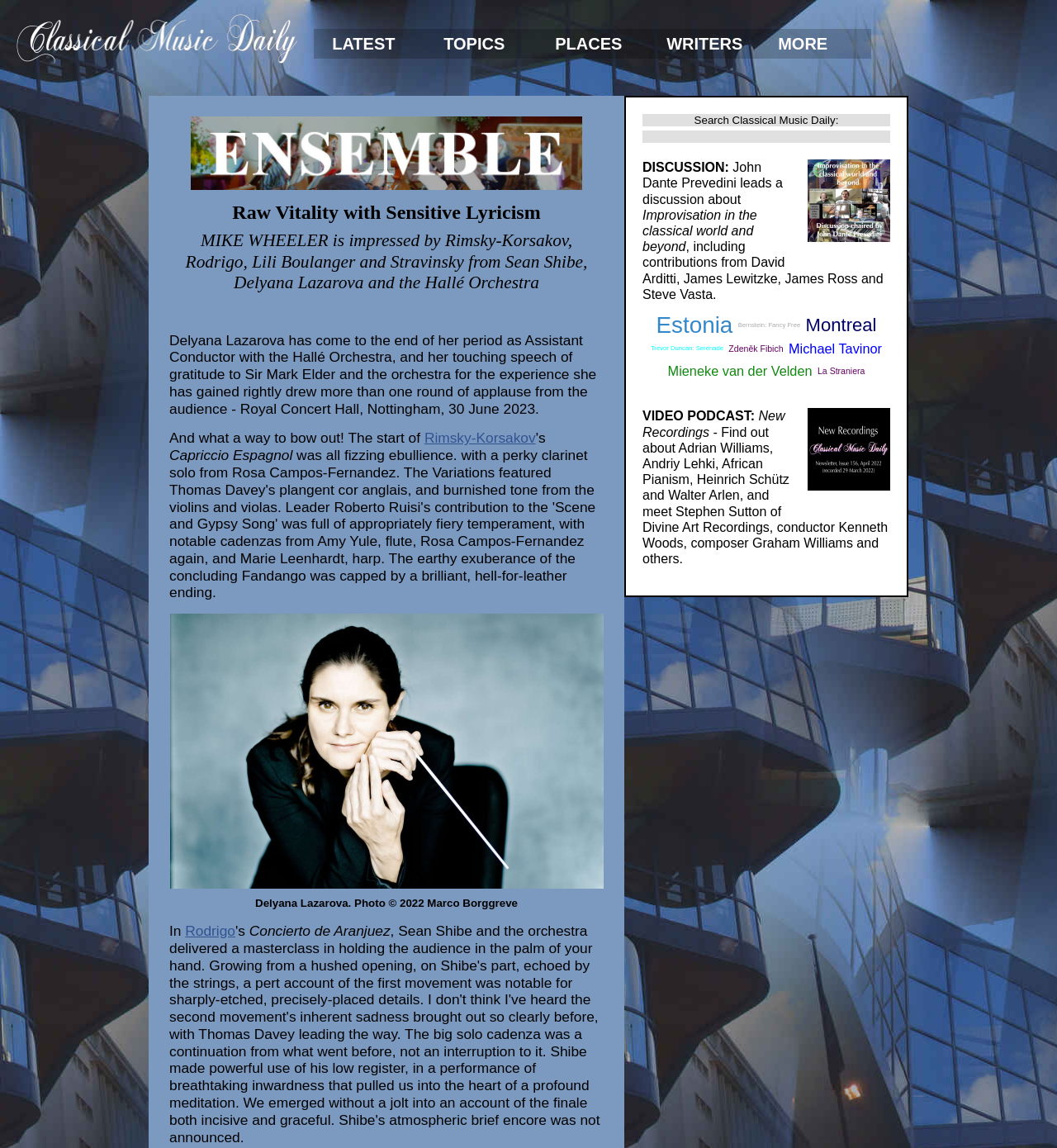What is the name of the orchestra mentioned?
Give a single word or phrase as your answer by examining the image.

Hallé Orchestra